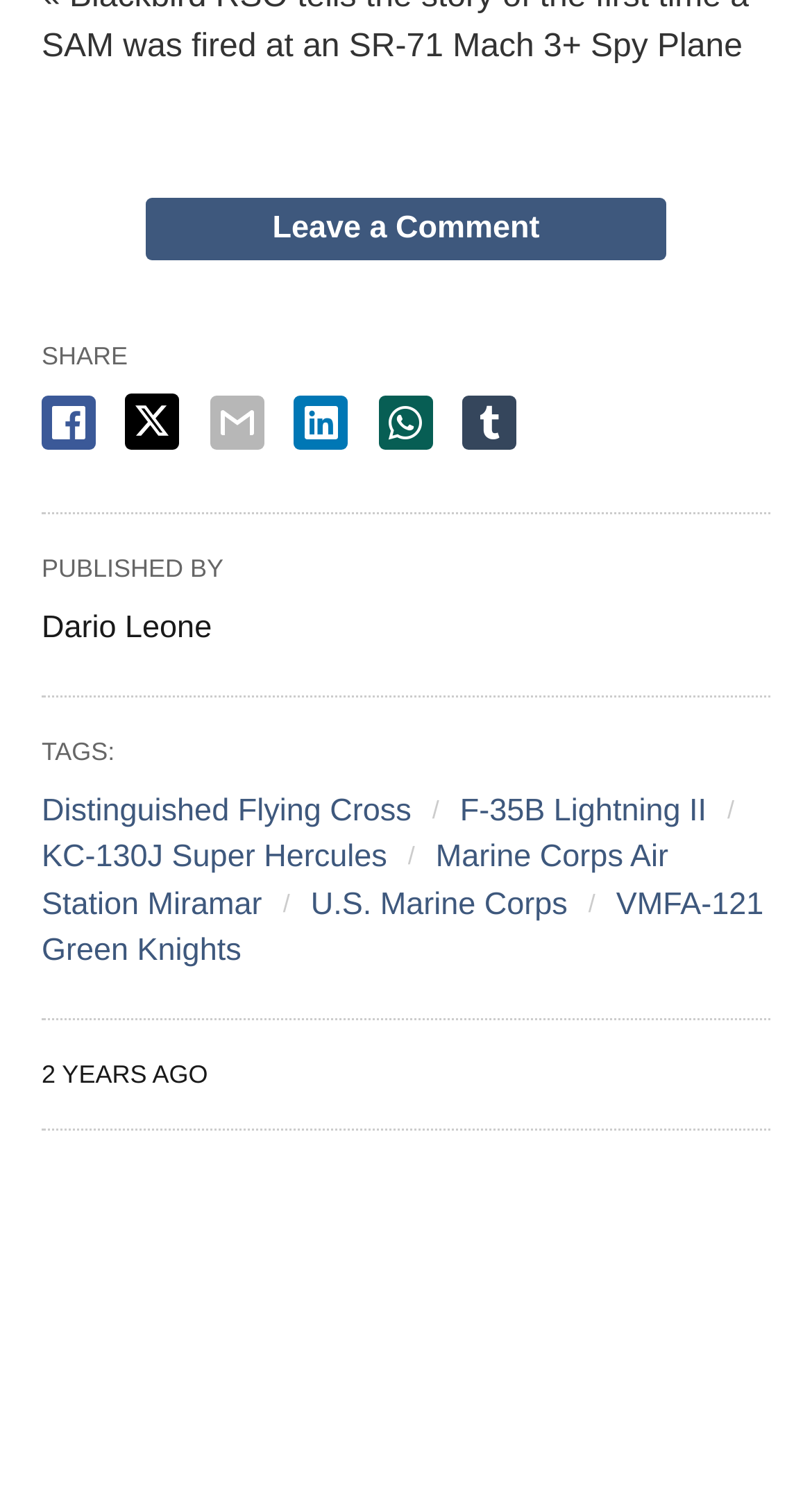What is the name of the Marine Corps Air Station mentioned in the article?
By examining the image, provide a one-word or phrase answer.

Miramar